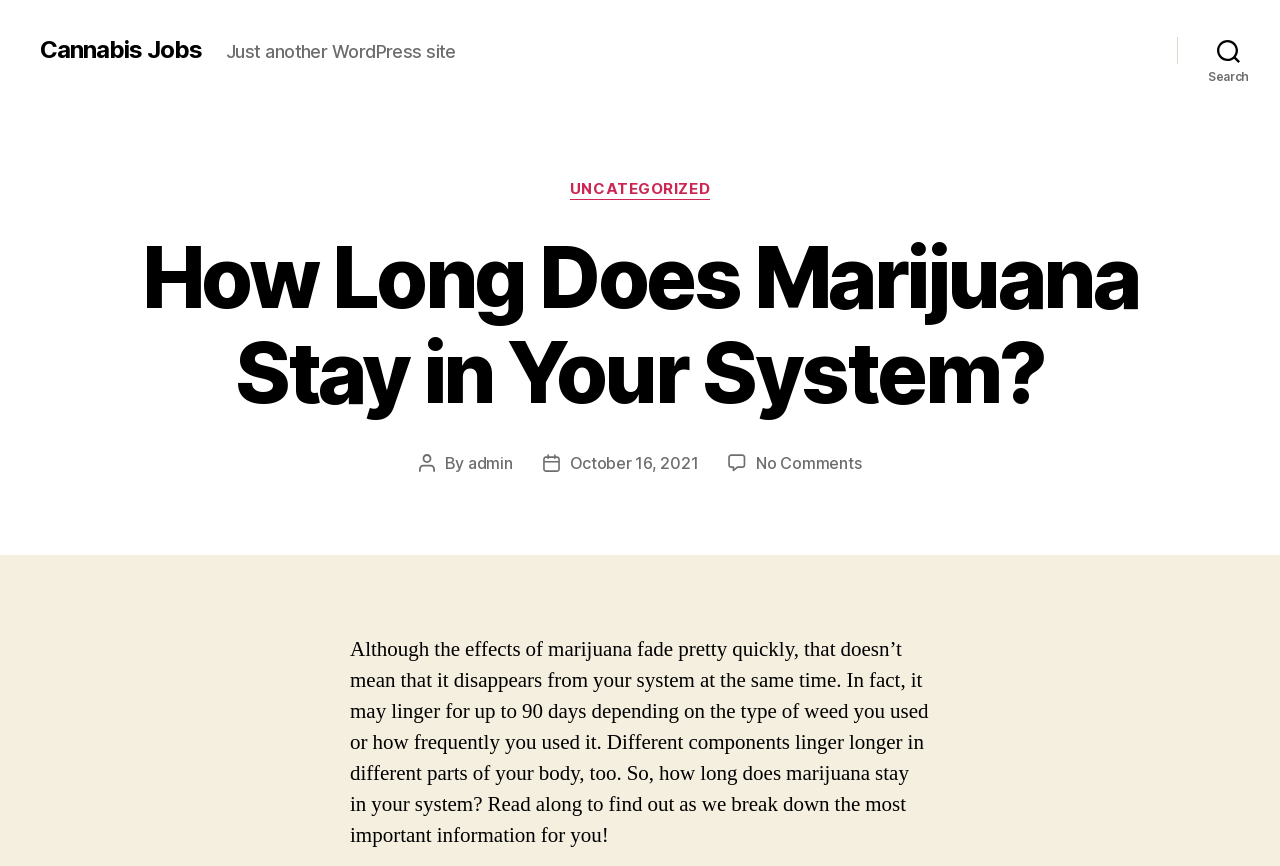What is the category of the current article?
Using the image, give a concise answer in the form of a single word or short phrase.

UNCATEGORIZED